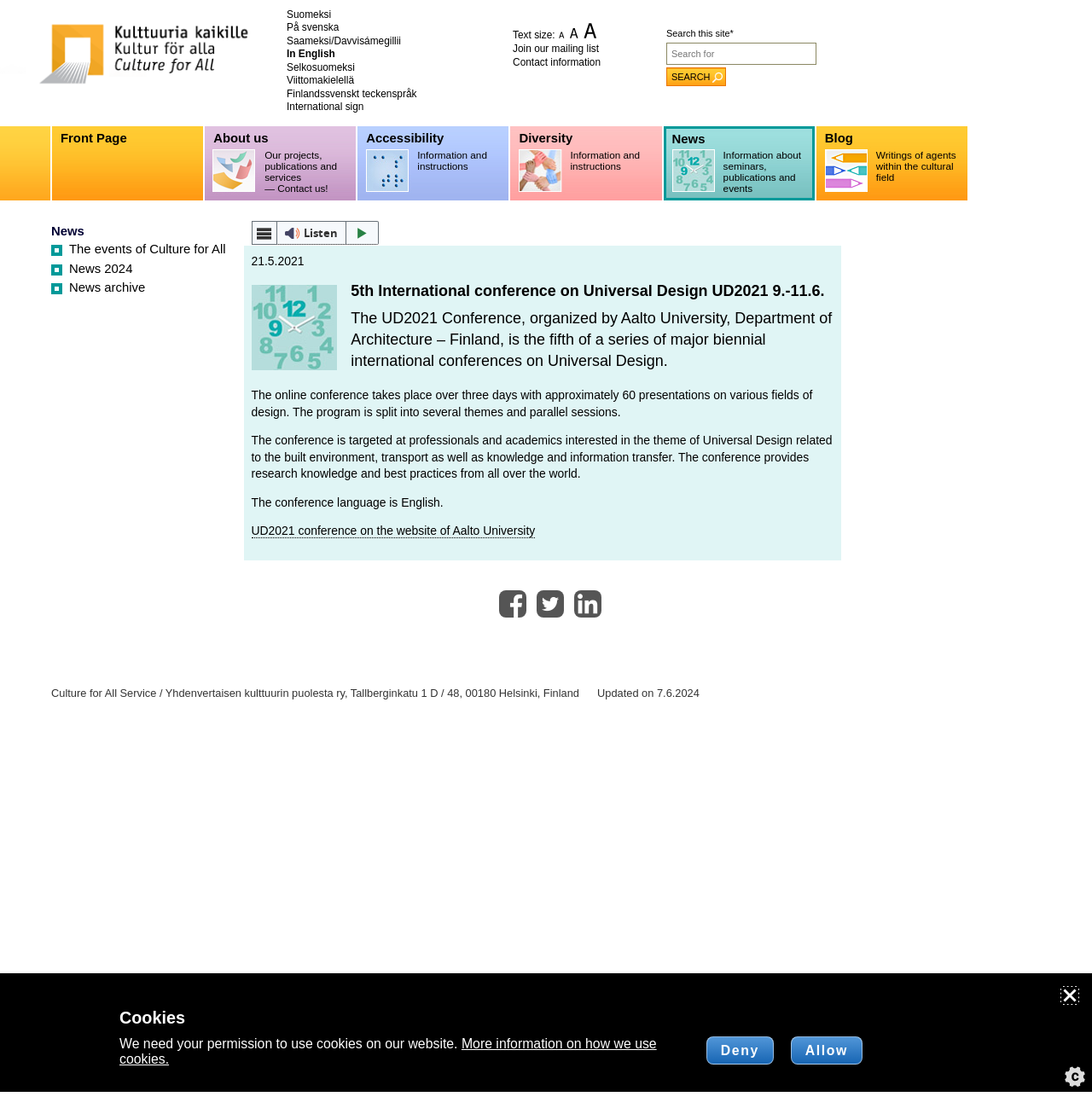What is the theme of the webpage?
Please give a well-detailed answer to the question.

I inferred this by looking at the overall content of the webpage, which seems to be about cultural events, news, and services. The webpage also has a section called 'Culture for All'.